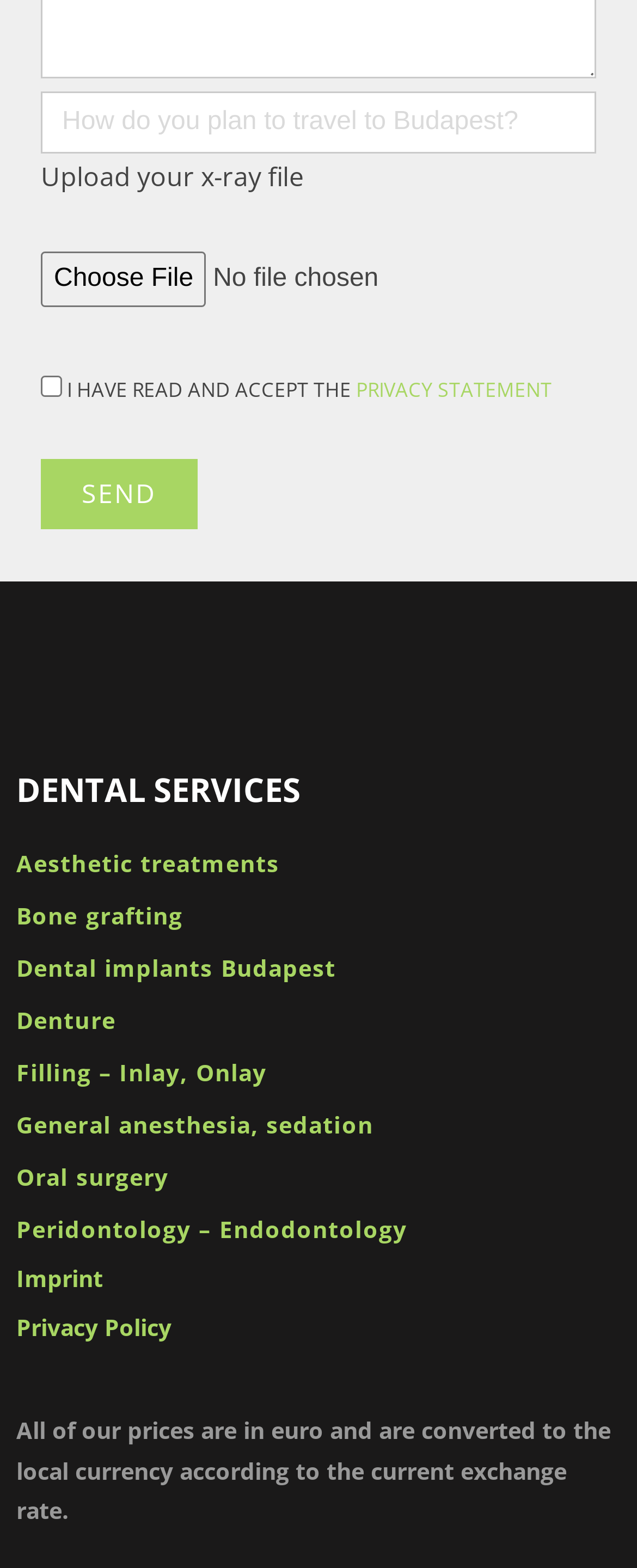How many dental services are listed?
Answer the question with a thorough and detailed explanation.

There are 9 links listed under the 'DENTAL SERVICES' heading, each representing a different dental service, such as 'Aesthetic treatments', 'Bone grafting', and 'Dental implants Budapest'.